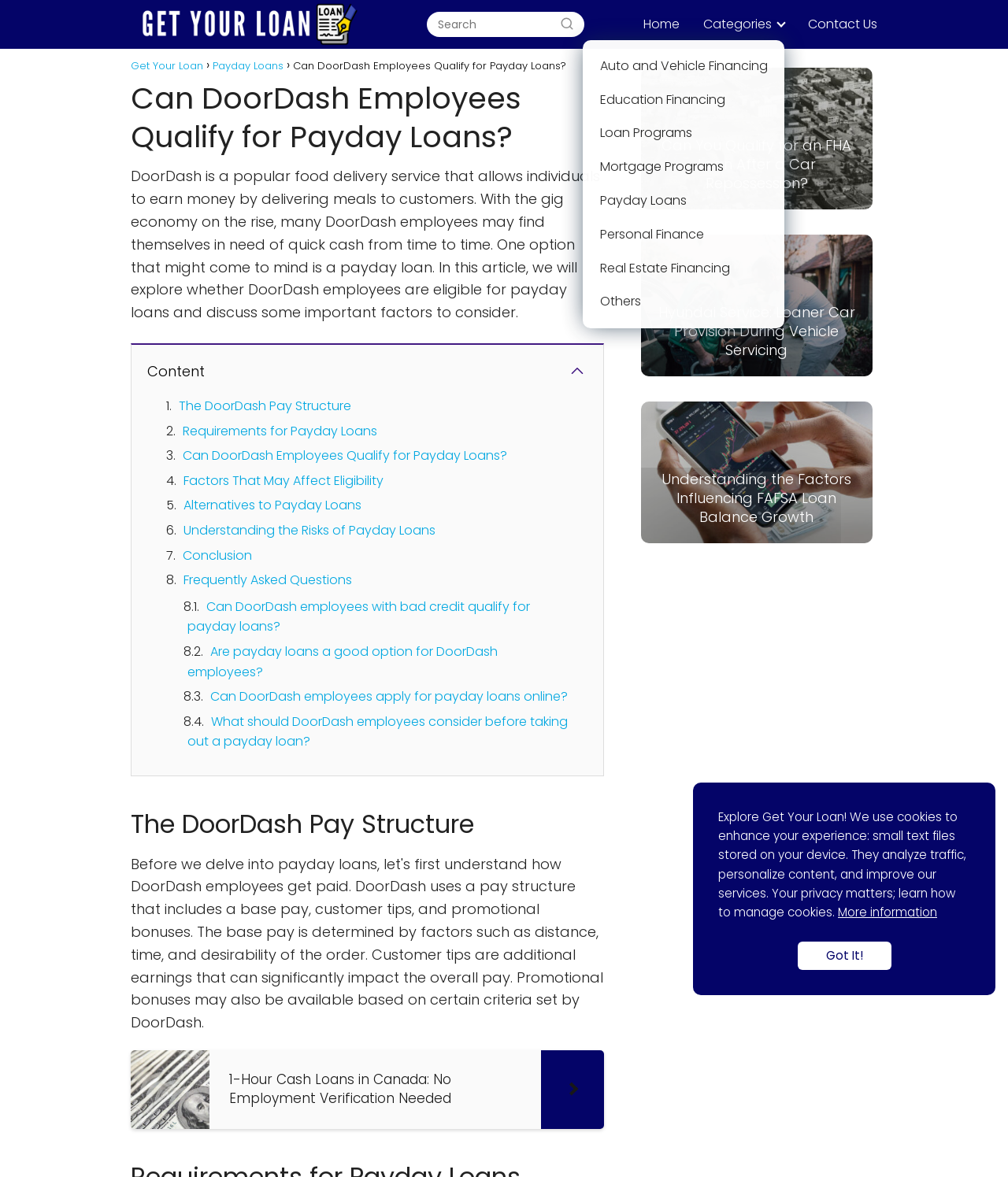Please identify the coordinates of the bounding box for the clickable region that will accomplish this instruction: "Search for something".

None